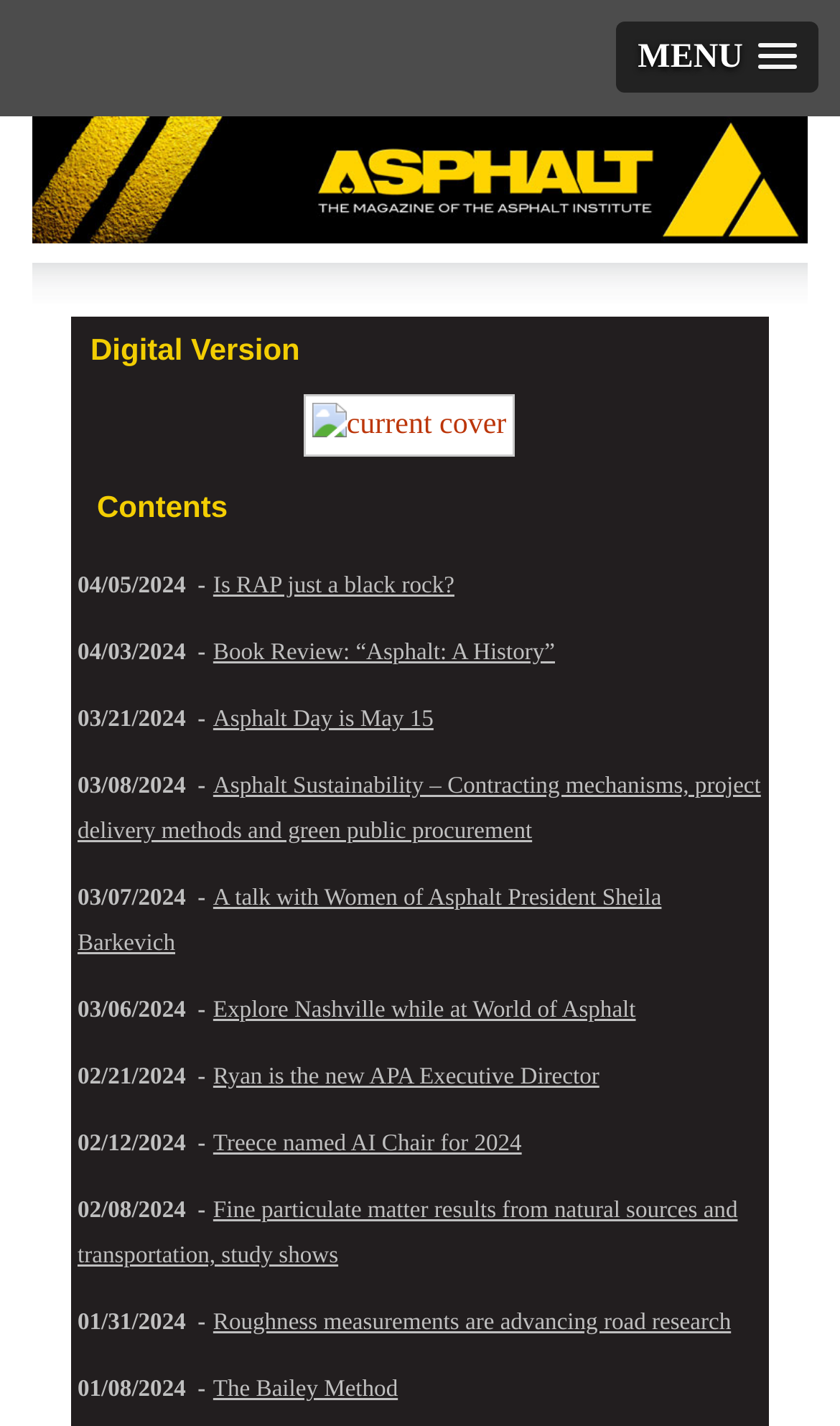Give a one-word or short phrase answer to this question: 
Is there a digital version of the magazine?

Yes